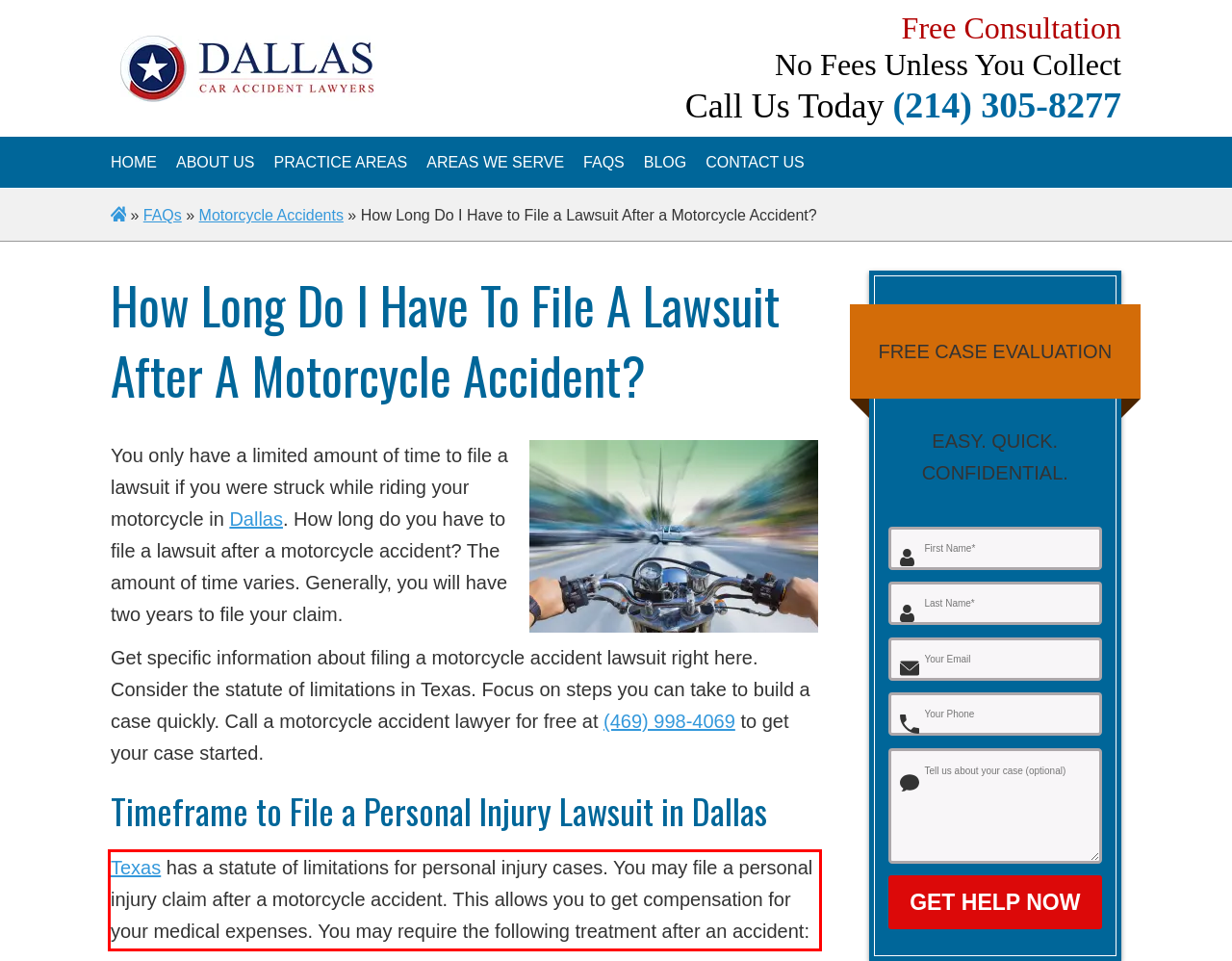You are provided with a screenshot of a webpage featuring a red rectangle bounding box. Extract the text content within this red bounding box using OCR.

Texas has a statute of limitations for personal injury cases. You may file a personal injury claim after a motorcycle accident. This allows you to get compensation for your medical expenses. You may require the following treatment after an accident: